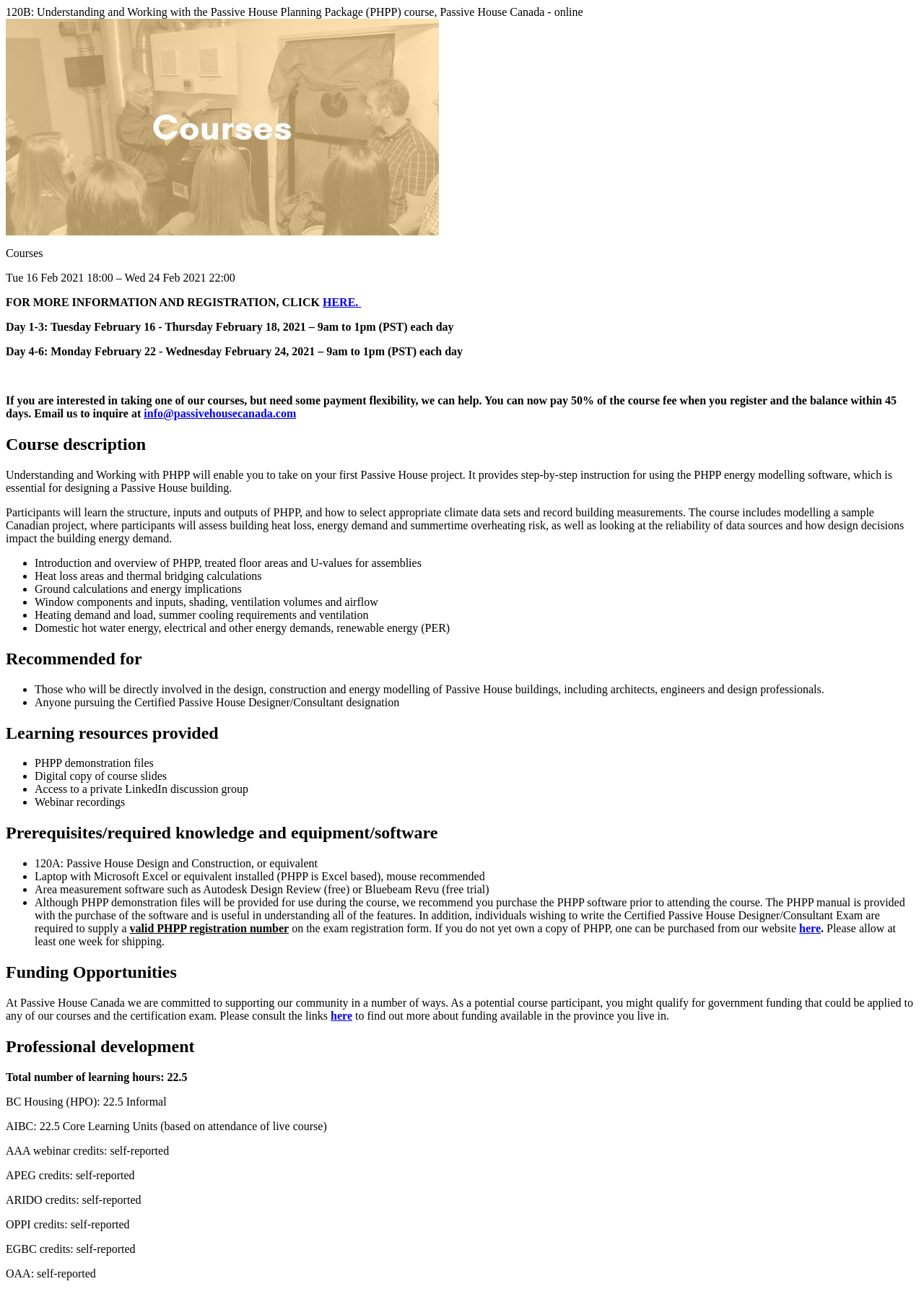What is the duration of the course?
Analyze the screenshot and provide a detailed answer to the question.

The duration of the course is mentioned in the 'Professional development' section, which states 'Total number of learning hours: 22.5'.